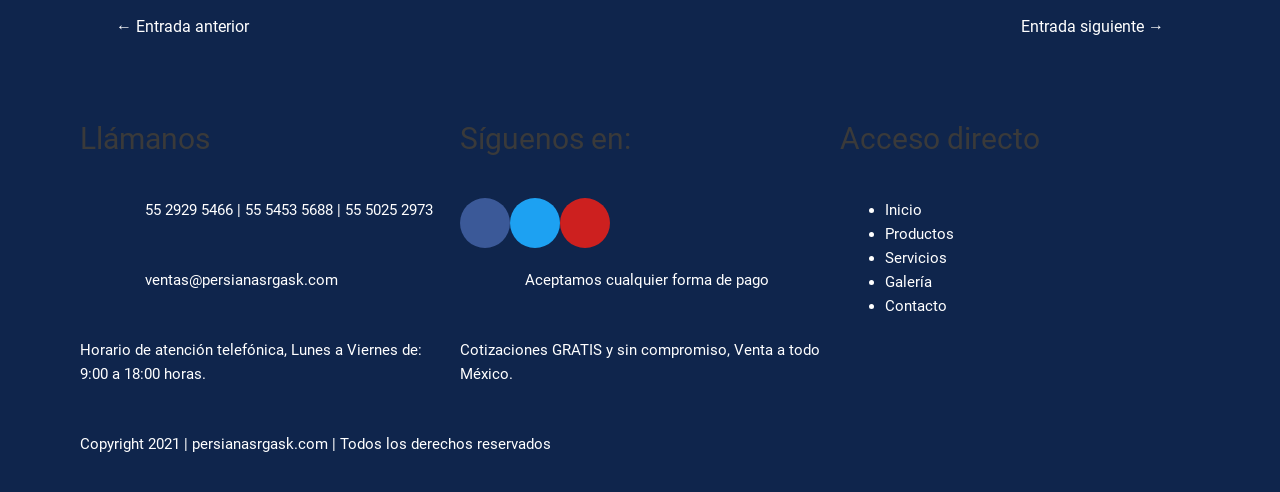What are the main sections of the website? Analyze the screenshot and reply with just one word or a short phrase.

Inicio, Productos, Servicios, Galería, Contacto